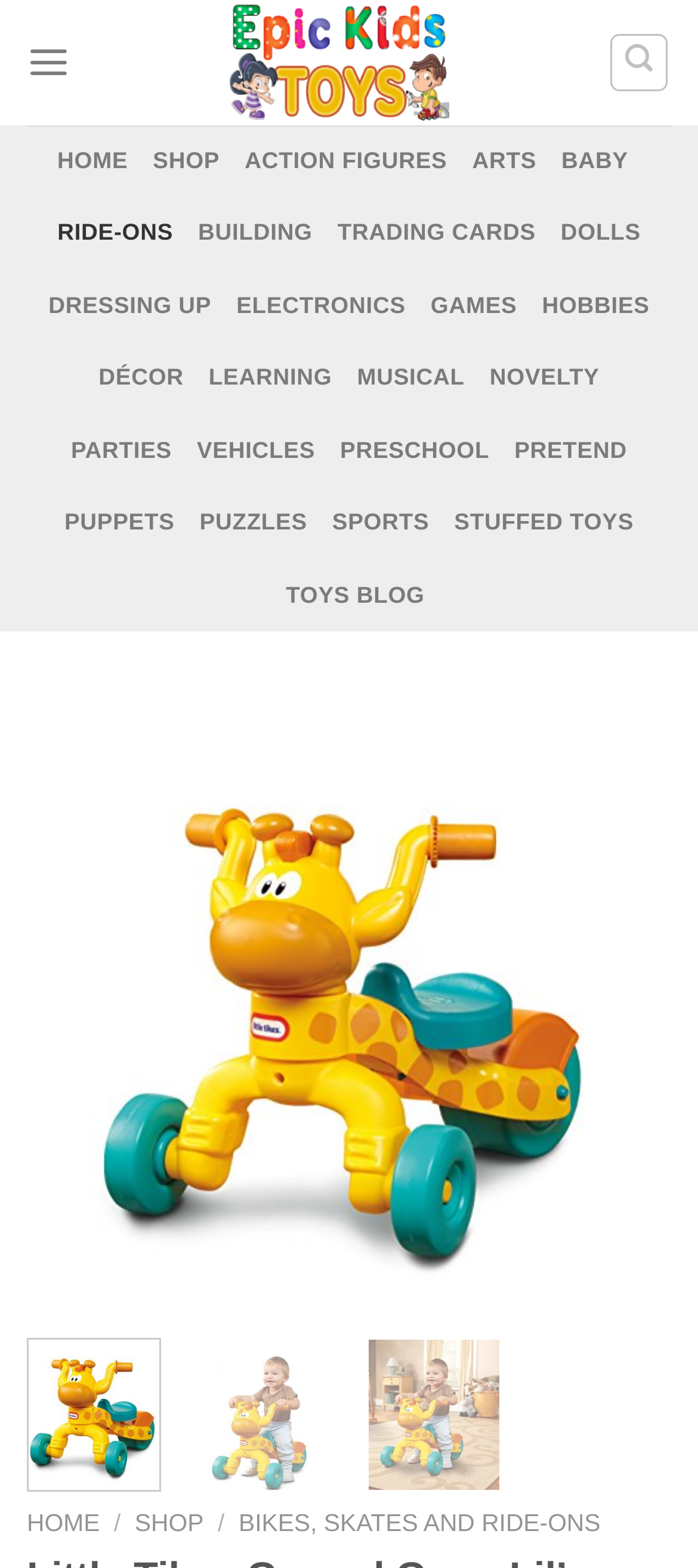Pinpoint the bounding box coordinates of the element you need to click to execute the following instruction: "Book an appointment". The bounding box should be represented by four float numbers between 0 and 1, in the format [left, top, right, bottom].

None